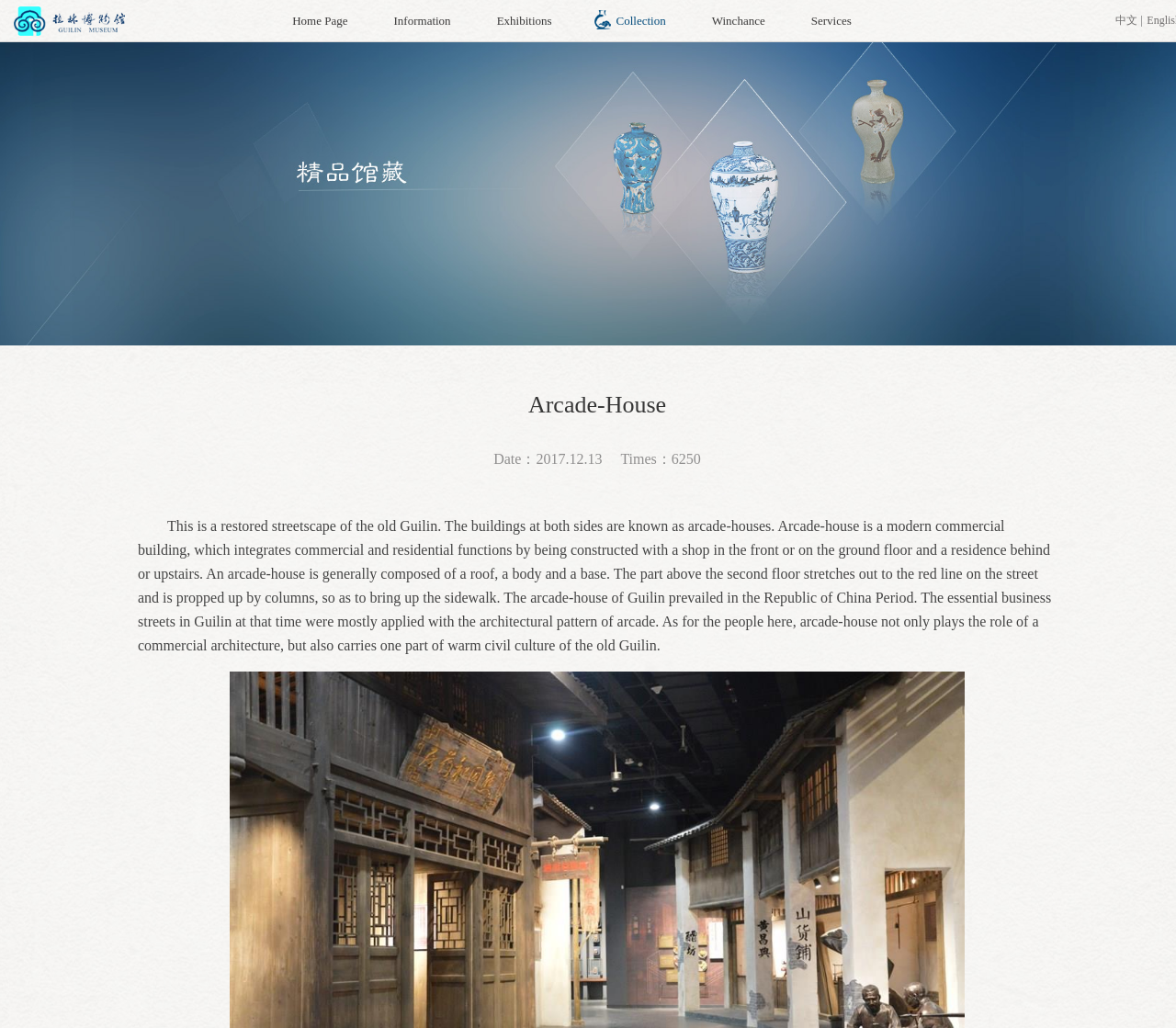Provide the bounding box coordinates, formatted as (top-left x, top-left y, bottom-right x, bottom-right y), with all values being floating point numbers between 0 and 1. Identify the bounding box of the UI element that matches the description: Home Page

[0.249, 0.013, 0.296, 0.027]